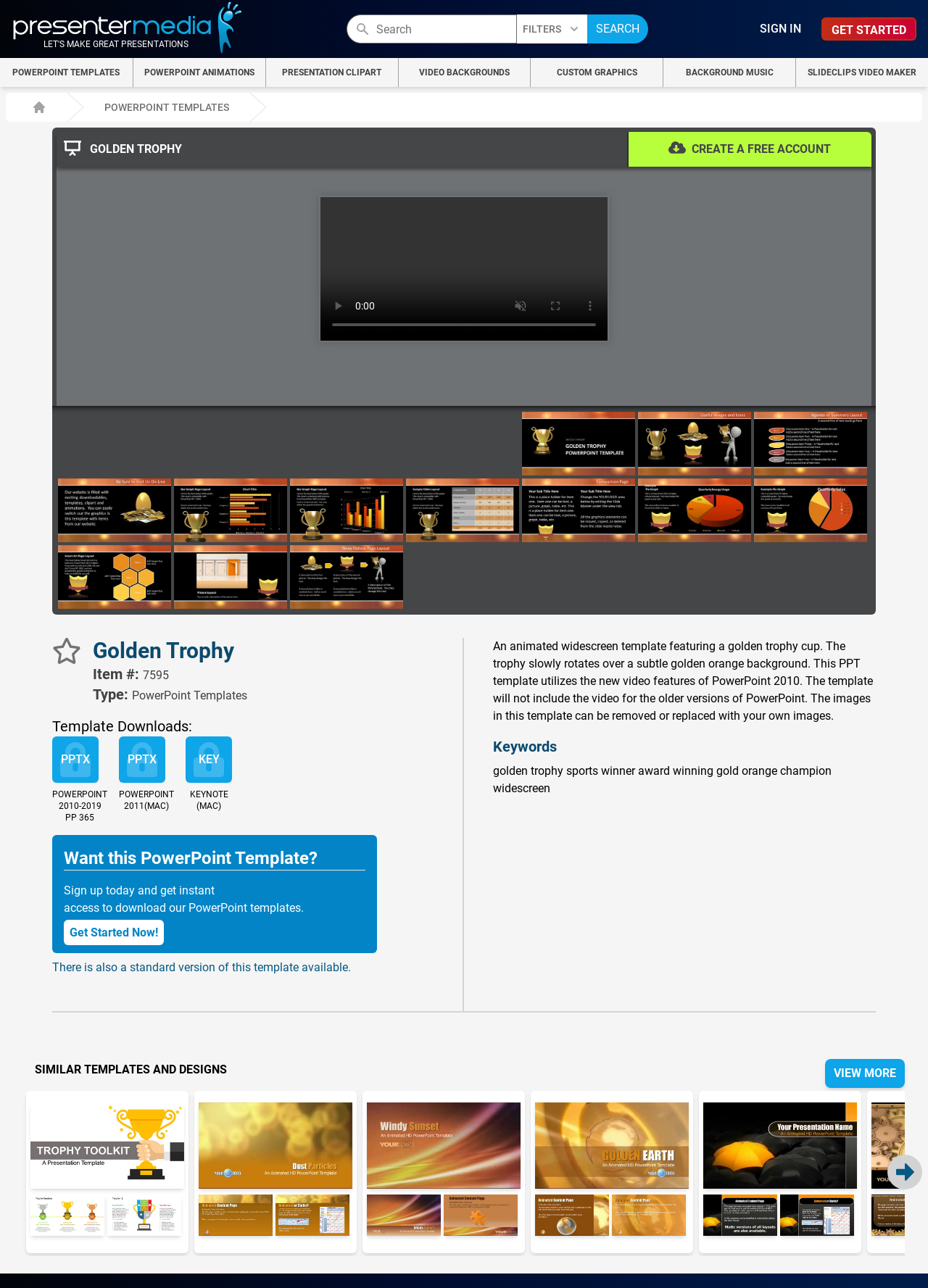Determine the bounding box coordinates of the region to click in order to accomplish the following instruction: "Get started with PowerPoint templates". Provide the coordinates as four float numbers between 0 and 1, specifically [left, top, right, bottom].

[0.885, 0.014, 0.988, 0.032]